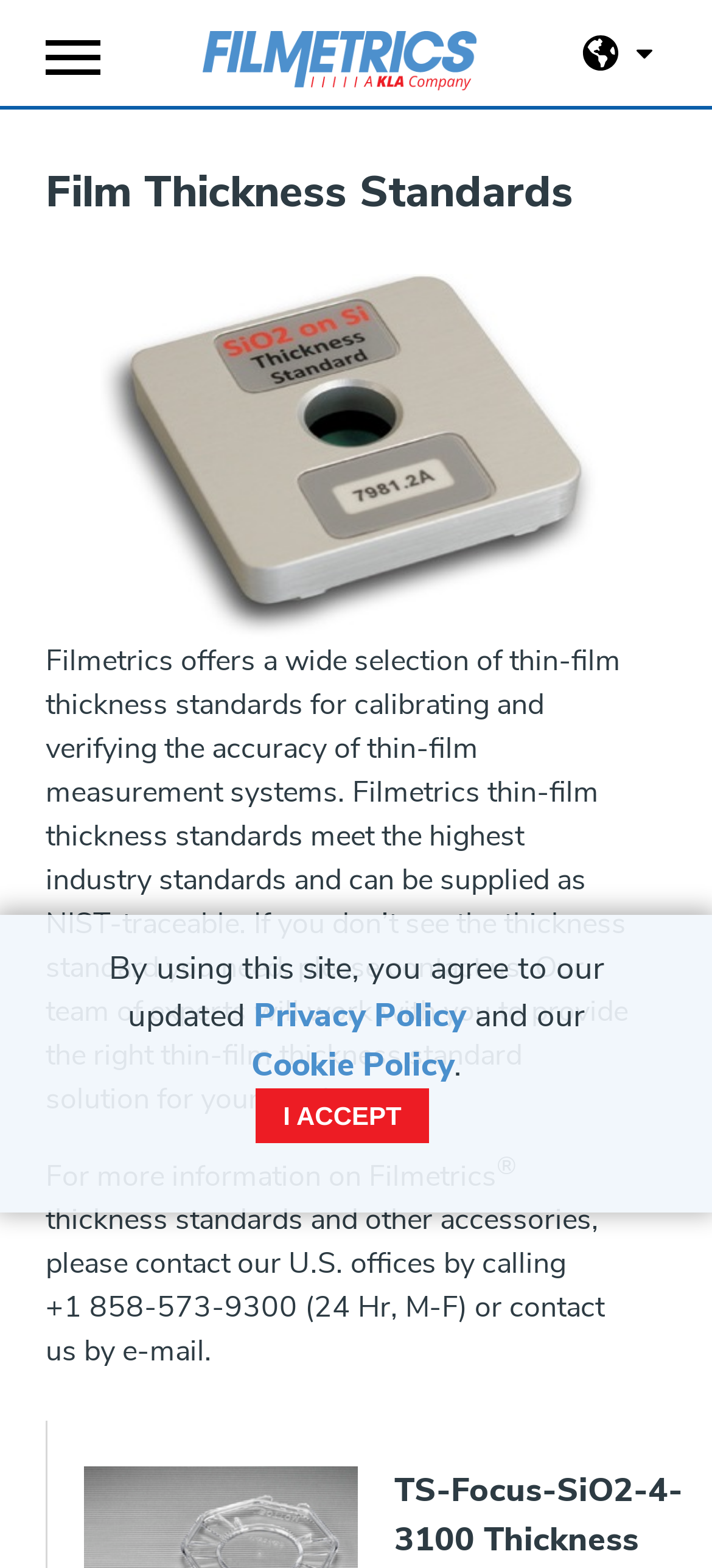What is the industry standard for Filmetrics thickness standards?
Craft a detailed and extensive response to the question.

The webpage states that Filmetrics thin-film thickness standards meet the highest industry standards and can be supplied as NIST-traceable.